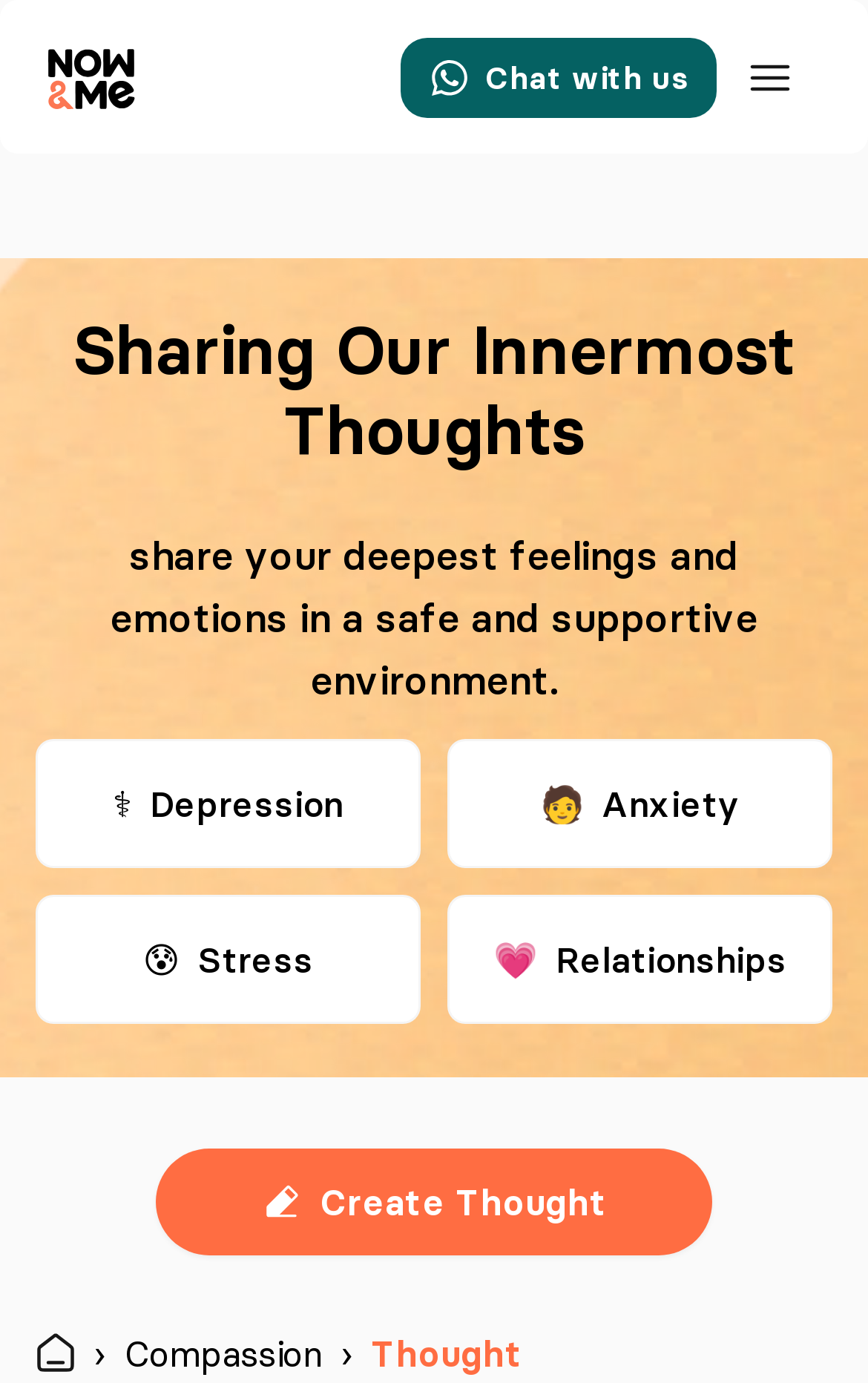How many emotional categories are listed on this webpage?
Look at the image and answer with only one word or phrase.

4